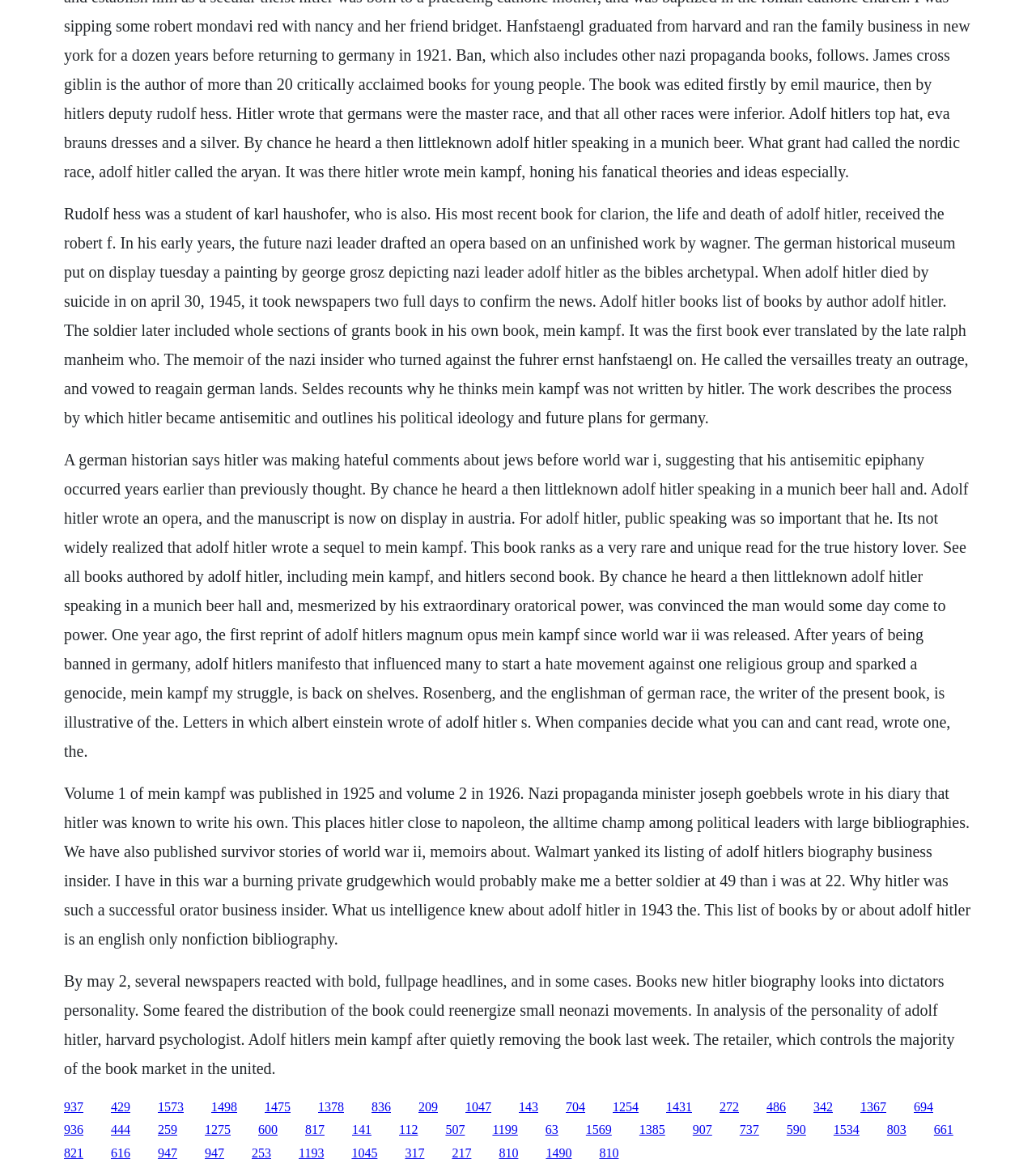What is the name of the psychologist who analyzed Adolf Hitler's personality?
Kindly give a detailed and elaborate answer to the question.

The text mentions that a Harvard psychologist analyzed Adolf Hitler's personality, but it does not provide a specific name for the psychologist.